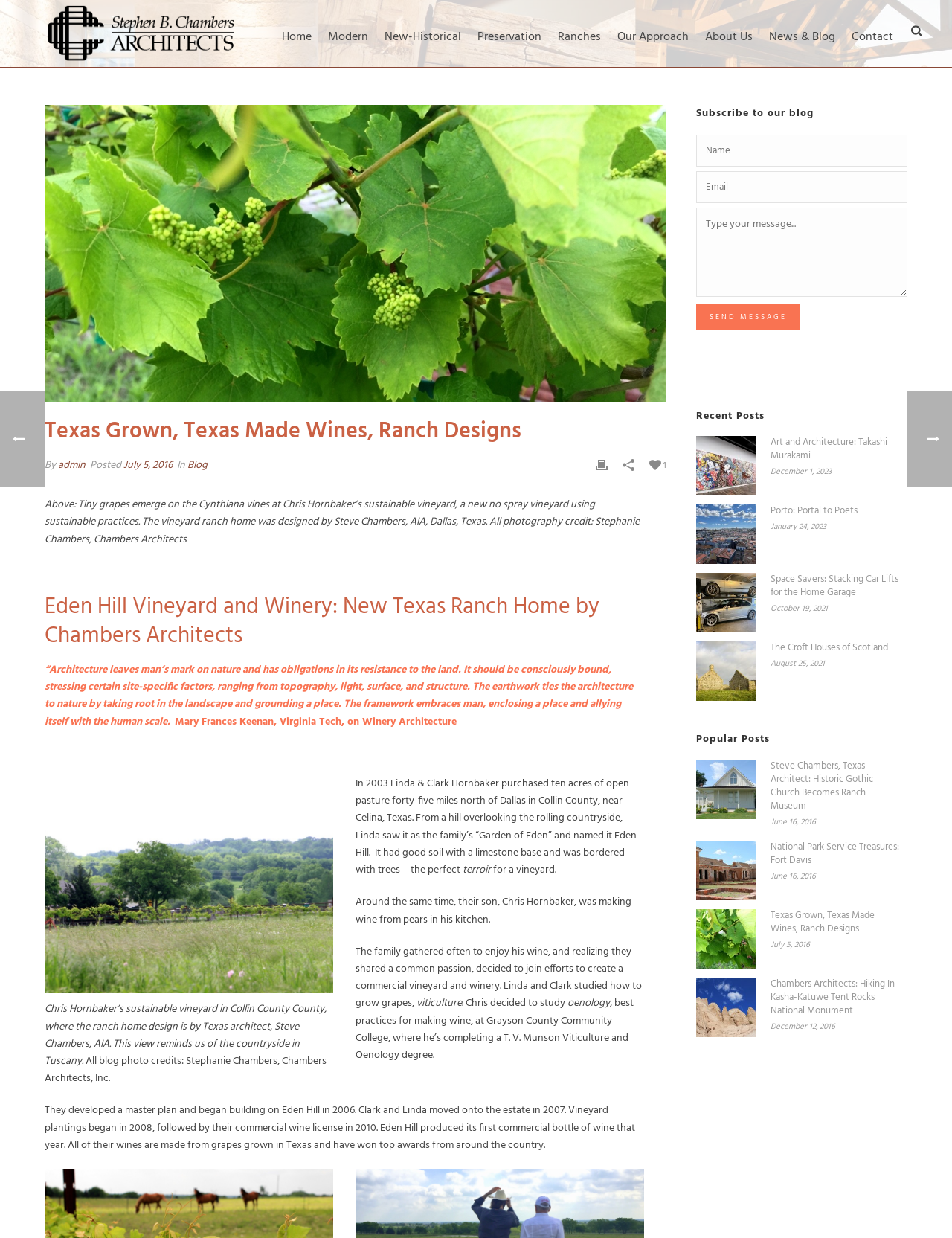Identify the bounding box coordinates for the element that needs to be clicked to fulfill this instruction: "Click the 'SEND MESSAGE' button". Provide the coordinates in the format of four float numbers between 0 and 1: [left, top, right, bottom].

[0.731, 0.246, 0.841, 0.266]